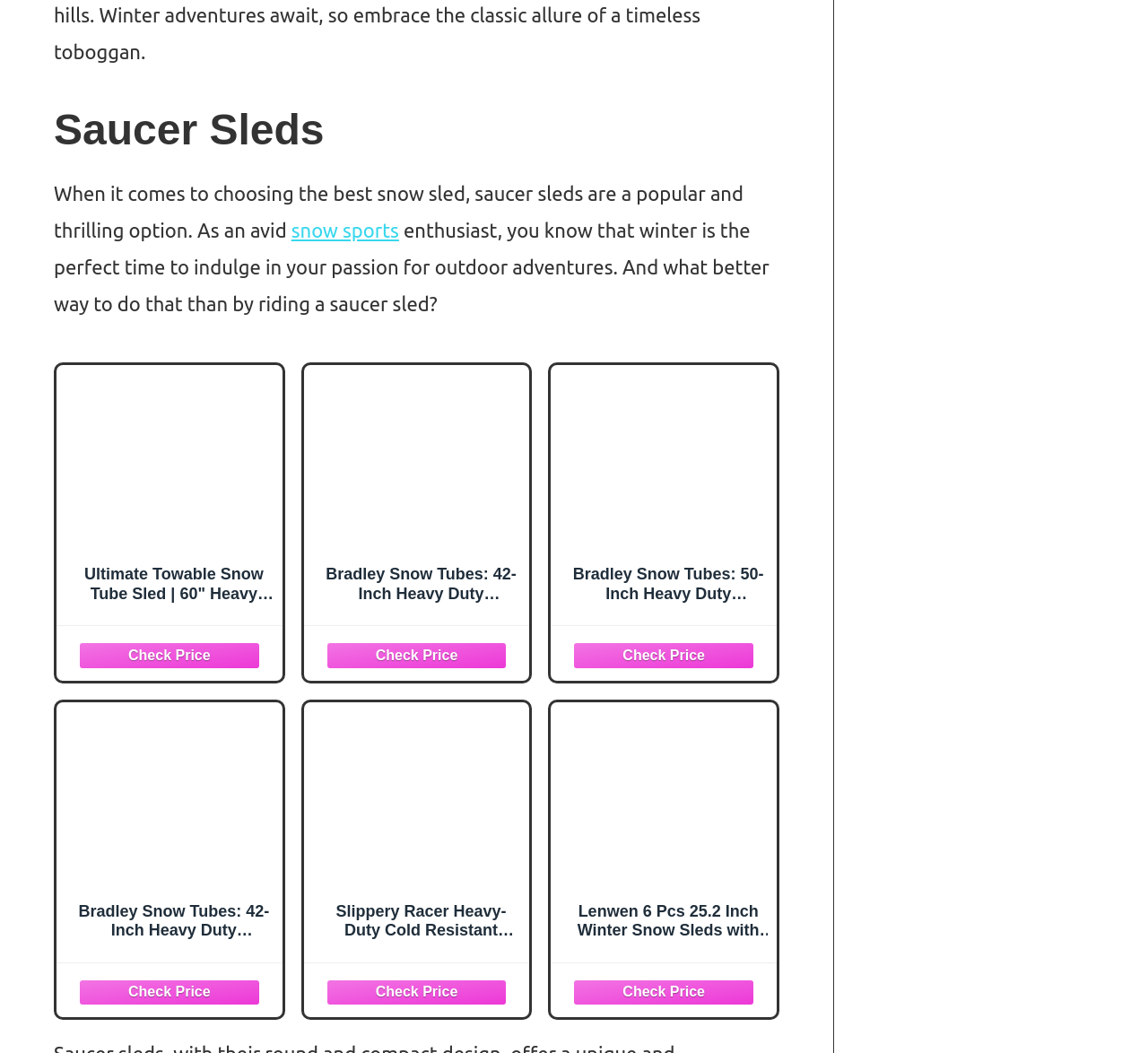Determine the bounding box coordinates of the area to click in order to meet this instruction: "Explore the Lenwen 6 Pcs 25.2 Inch Winter Snow Sleds with Handles".

[0.488, 0.679, 0.669, 0.91]